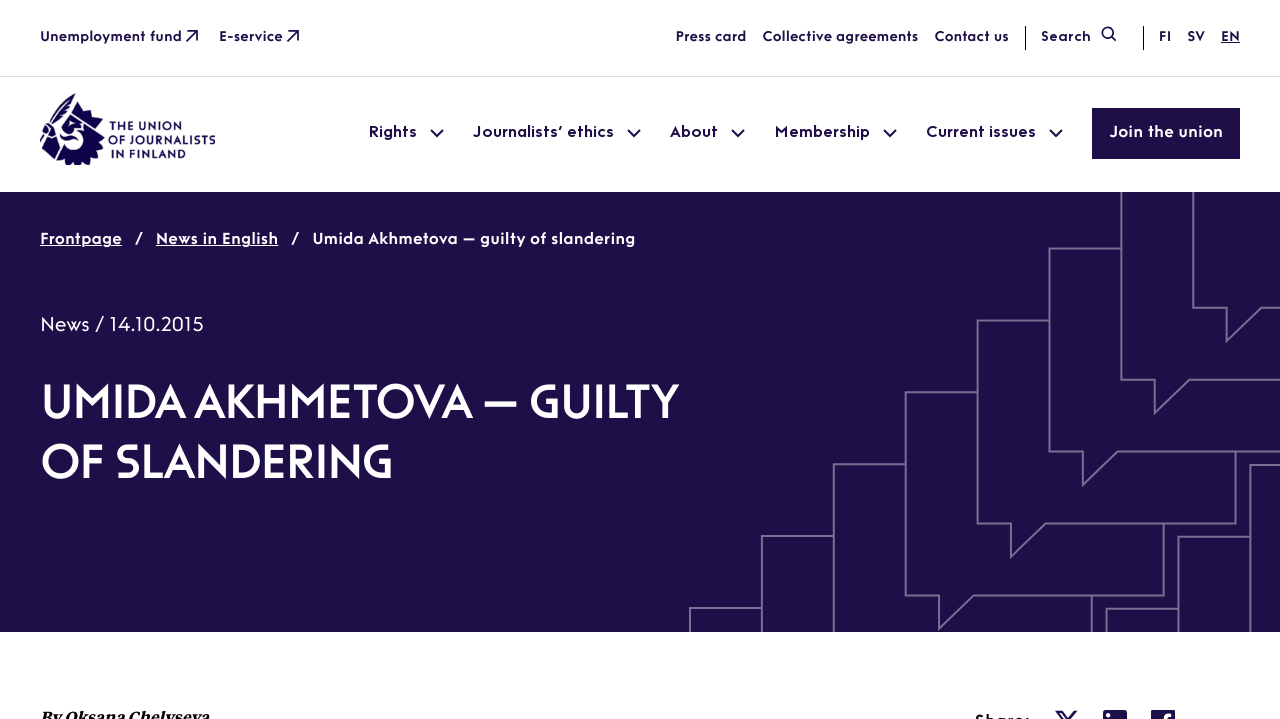Predict the bounding box of the UI element that fits this description: "Journalists’ ethics".

[0.37, 0.168, 0.505, 0.203]